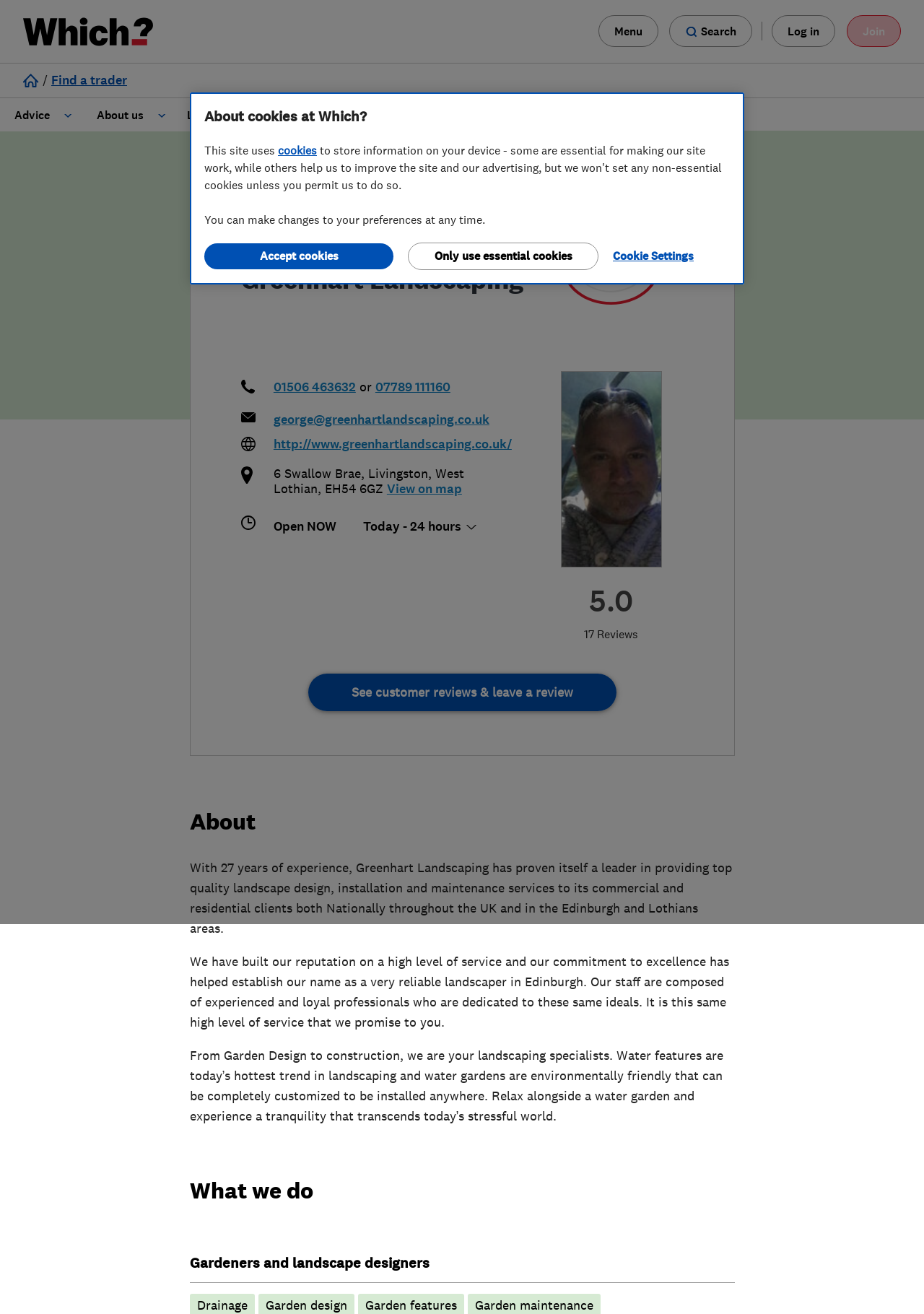Determine the bounding box coordinates of the UI element that matches the following description: "Home maintenance". The coordinates should be four float numbers between 0 and 1 in the format [left, top, right, bottom].

[0.001, 0.249, 0.222, 0.273]